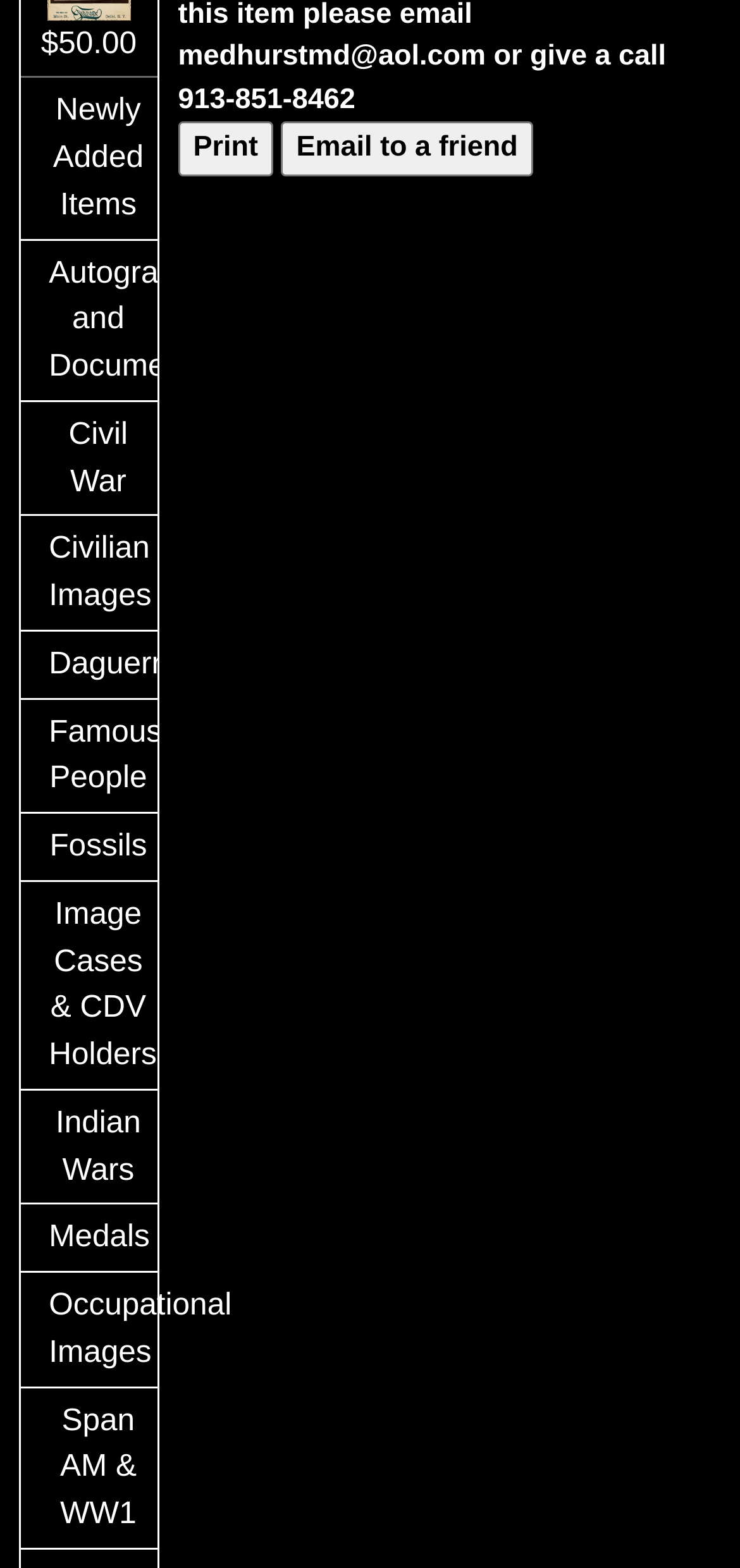What is the function of the button on the right?
Can you provide an in-depth and detailed response to the question?

The button on the right side of the webpage is labeled as 'Print', which suggests that it allows users to print the current page or content.